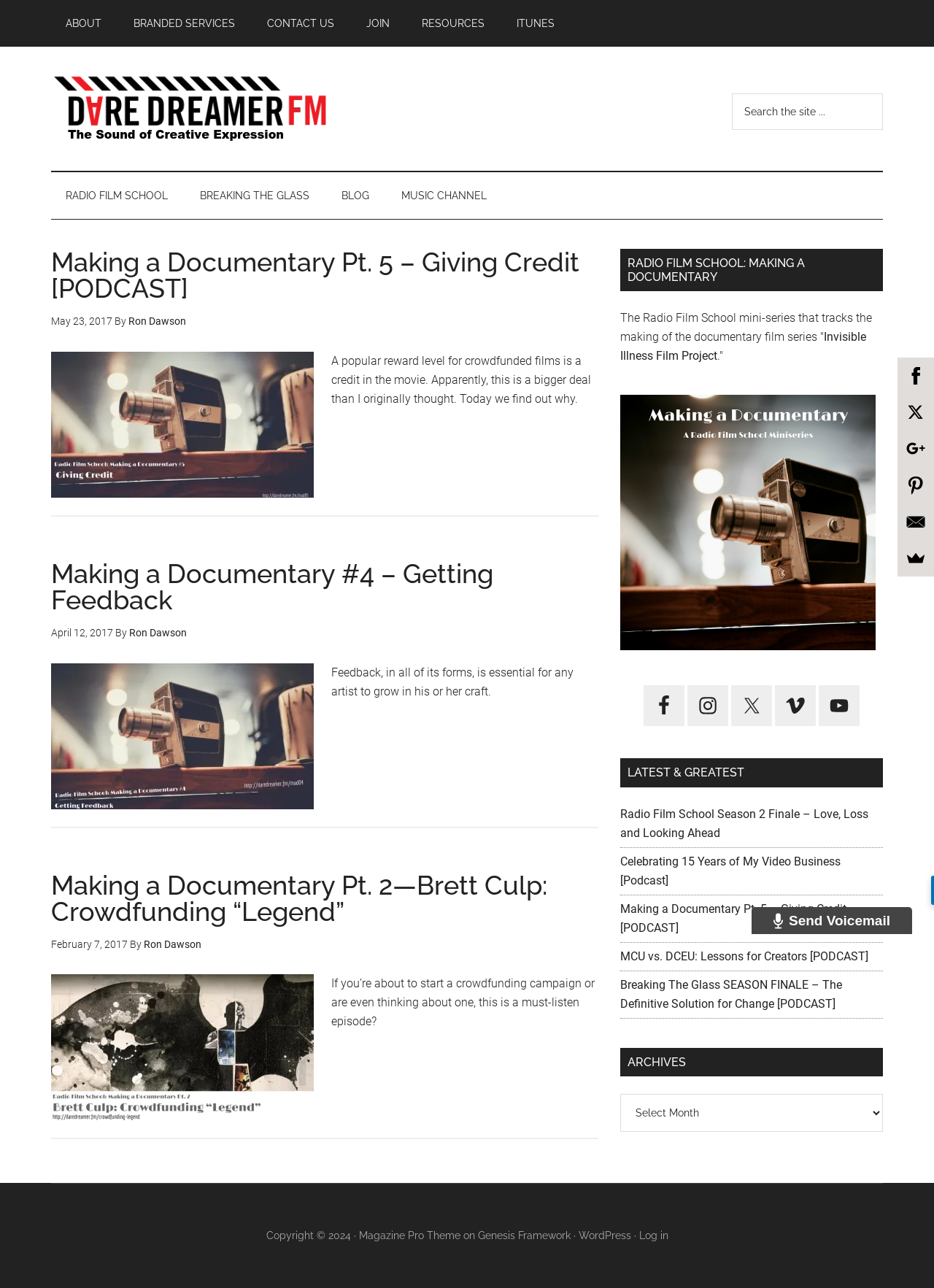What is the topic of the 'Making a Documentary' series?
We need a detailed and meticulous answer to the question.

The topic of the 'Making a Documentary' series can be inferred from the titles of the episodes, such as 'Making a Documentary Pt. 5 – Giving Credit [PODCAST]' and 'Making a Documentary #4 – Getting Feedback', which suggest that the series is about the process of making a documentary film.